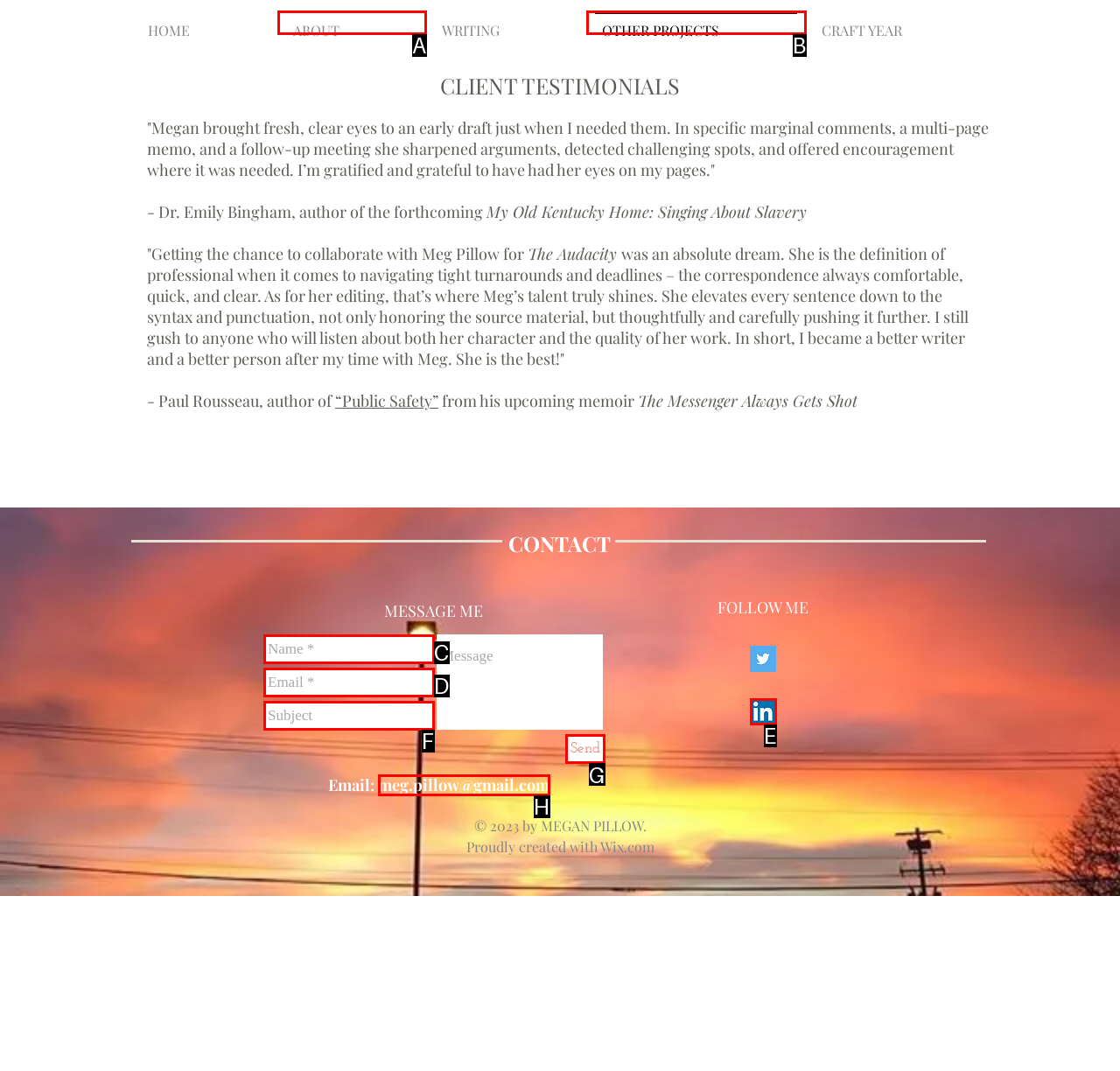From the given options, tell me which letter should be clicked to complete this task: Click Send
Answer with the letter only.

G